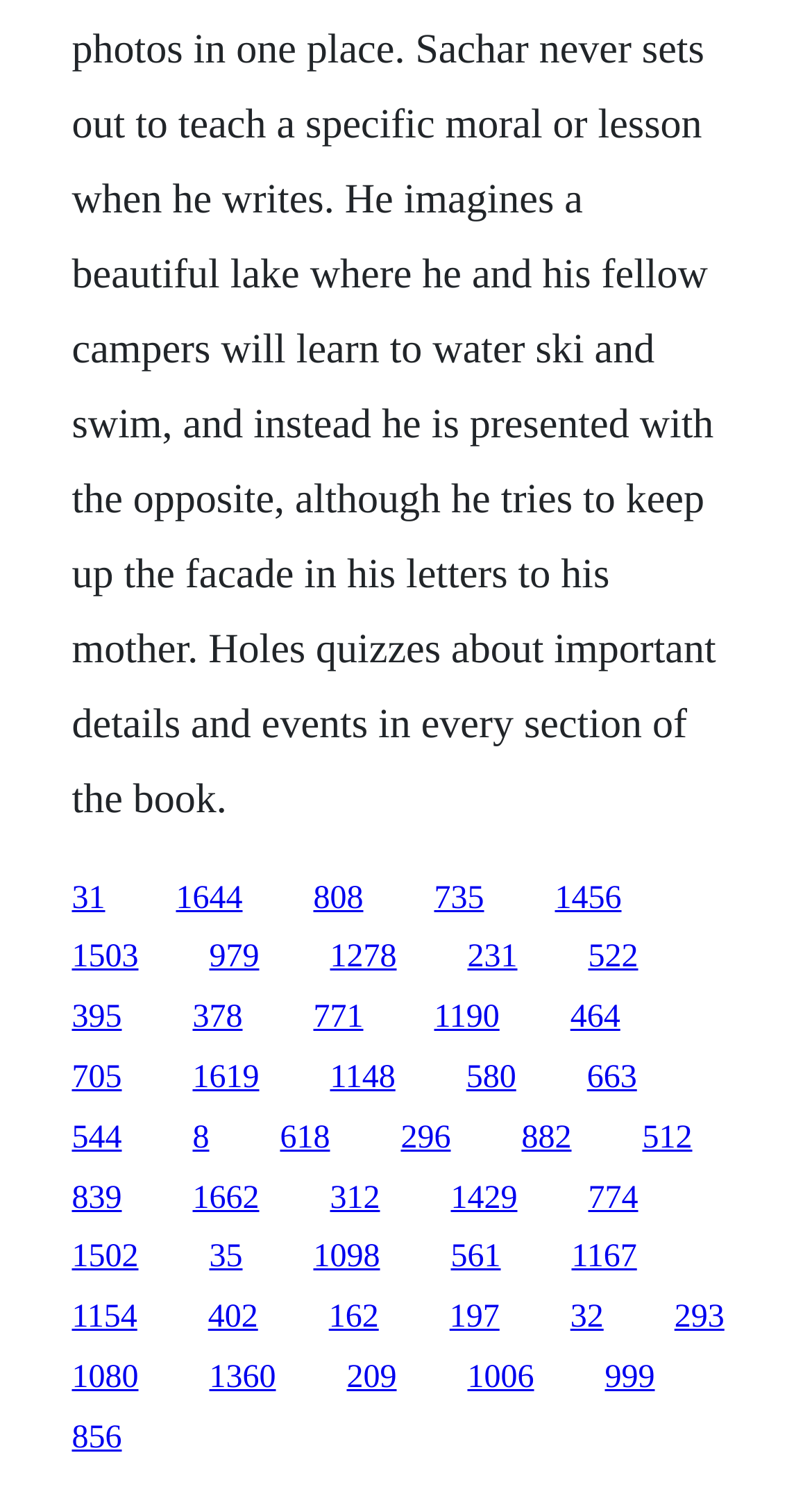Find and provide the bounding box coordinates for the UI element described here: "293". The coordinates should be given as four float numbers between 0 and 1: [left, top, right, bottom].

[0.831, 0.874, 0.892, 0.898]